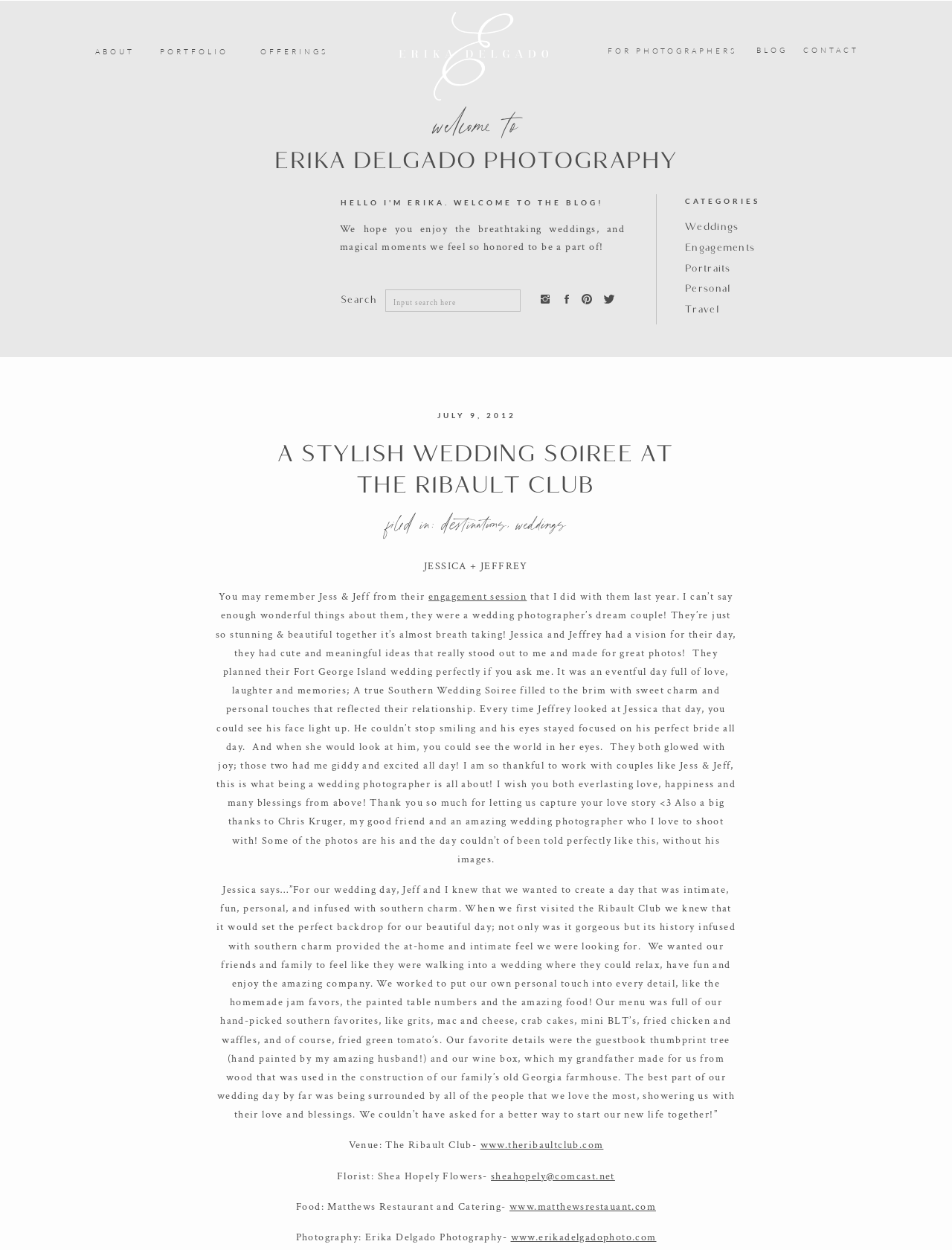Extract the bounding box for the UI element that matches this description: "Destinations".

[0.464, 0.414, 0.532, 0.427]